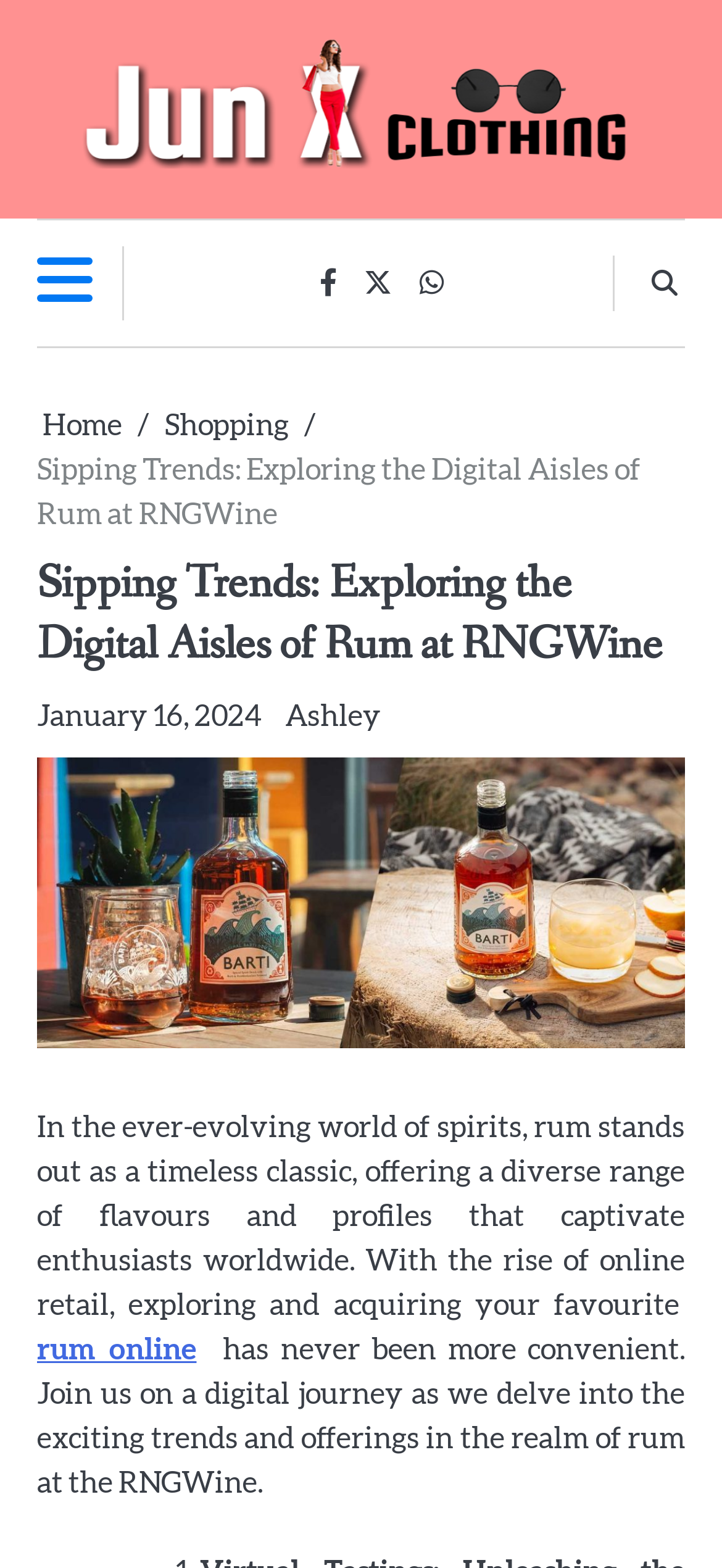Locate the bounding box coordinates of the element I should click to achieve the following instruction: "Click on the Facebook link".

[0.442, 0.173, 0.465, 0.19]